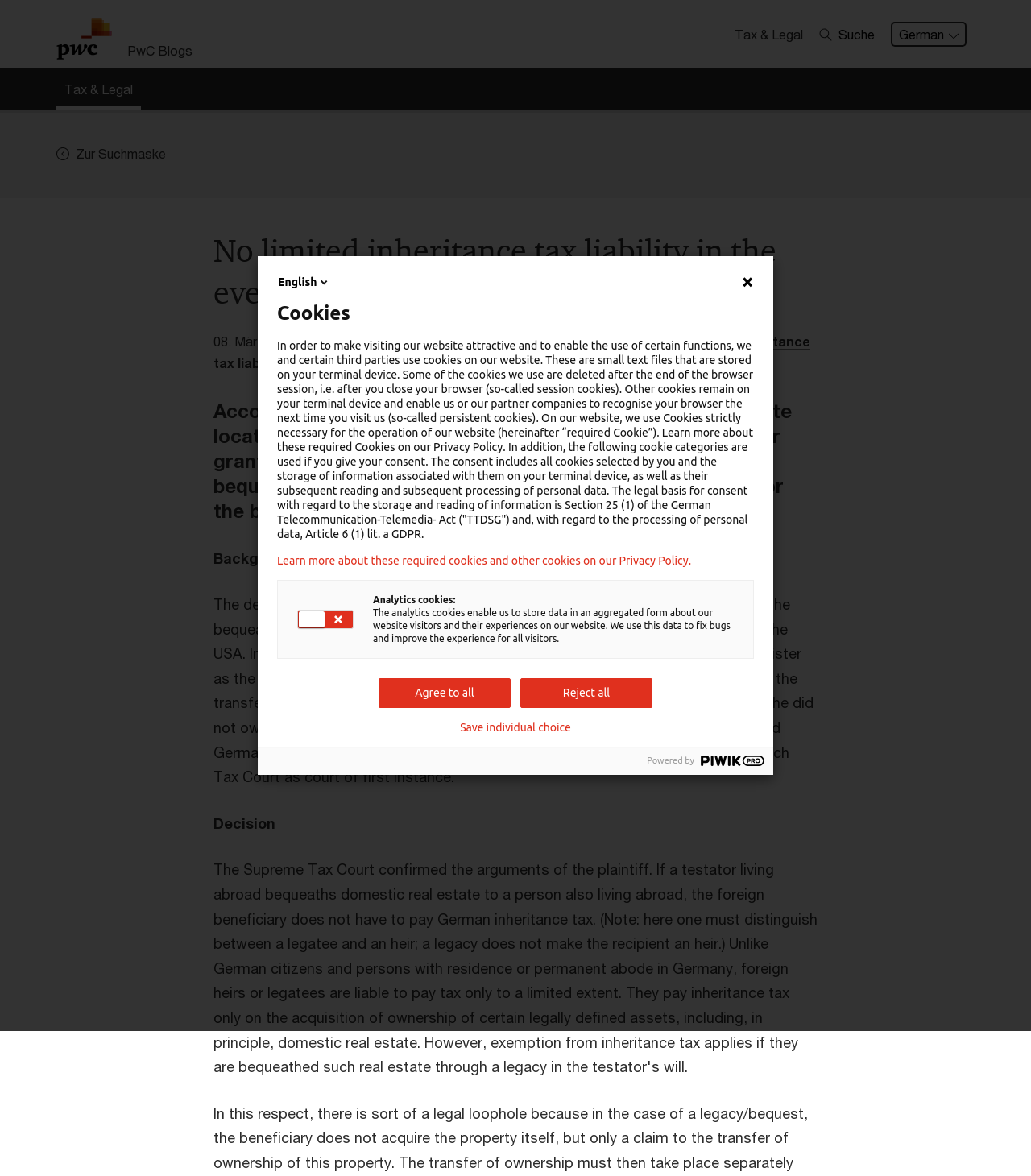Given the description: "limited inheritance tax liability", determine the bounding box coordinates of the UI element. The coordinates should be formatted as four float numbers between 0 and 1, [left, top, right, bottom].

[0.207, 0.284, 0.786, 0.316]